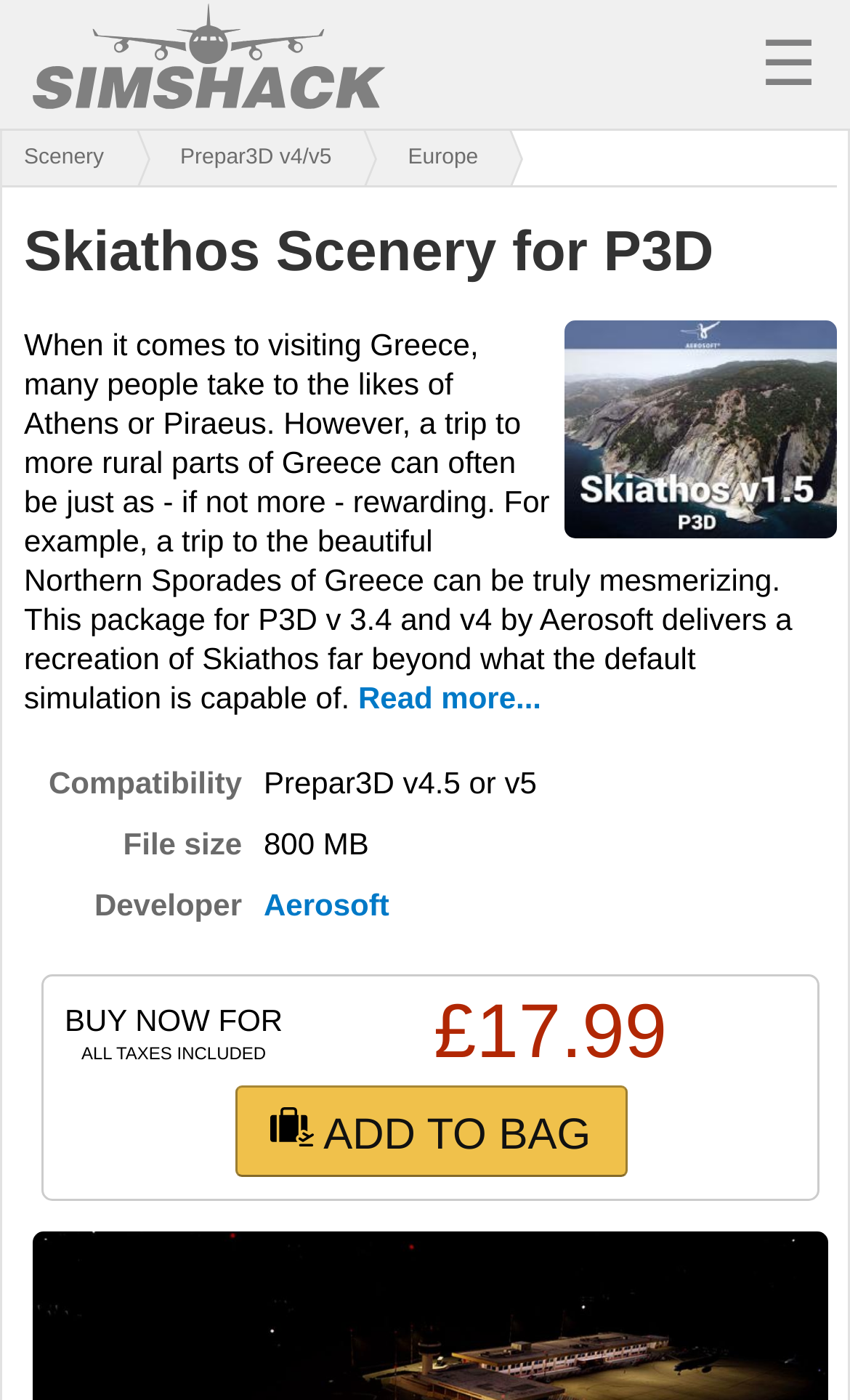Refer to the image and provide an in-depth answer to the question: 
What is the compatibility of the scenery package?

The compatibility of the scenery package can be found in the description list detail element, which is 'Prepar3D v4.5 or v5'. This information is provided to inform users of the package's compatibility with different versions of Prepar3D.